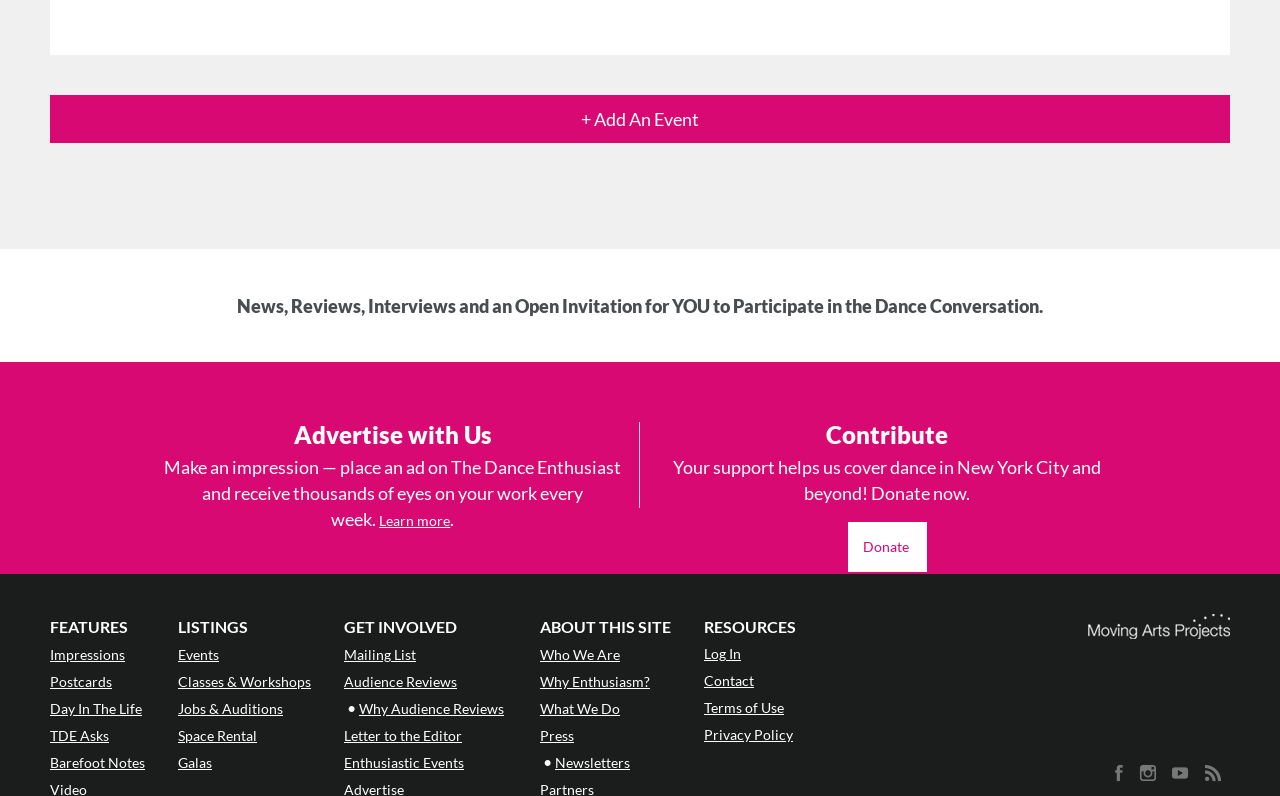Can you find the bounding box coordinates for the element that needs to be clicked to execute this instruction: "Donate now"? The coordinates should be given as four float numbers between 0 and 1, i.e., [left, top, right, bottom].

[0.662, 0.656, 0.724, 0.719]